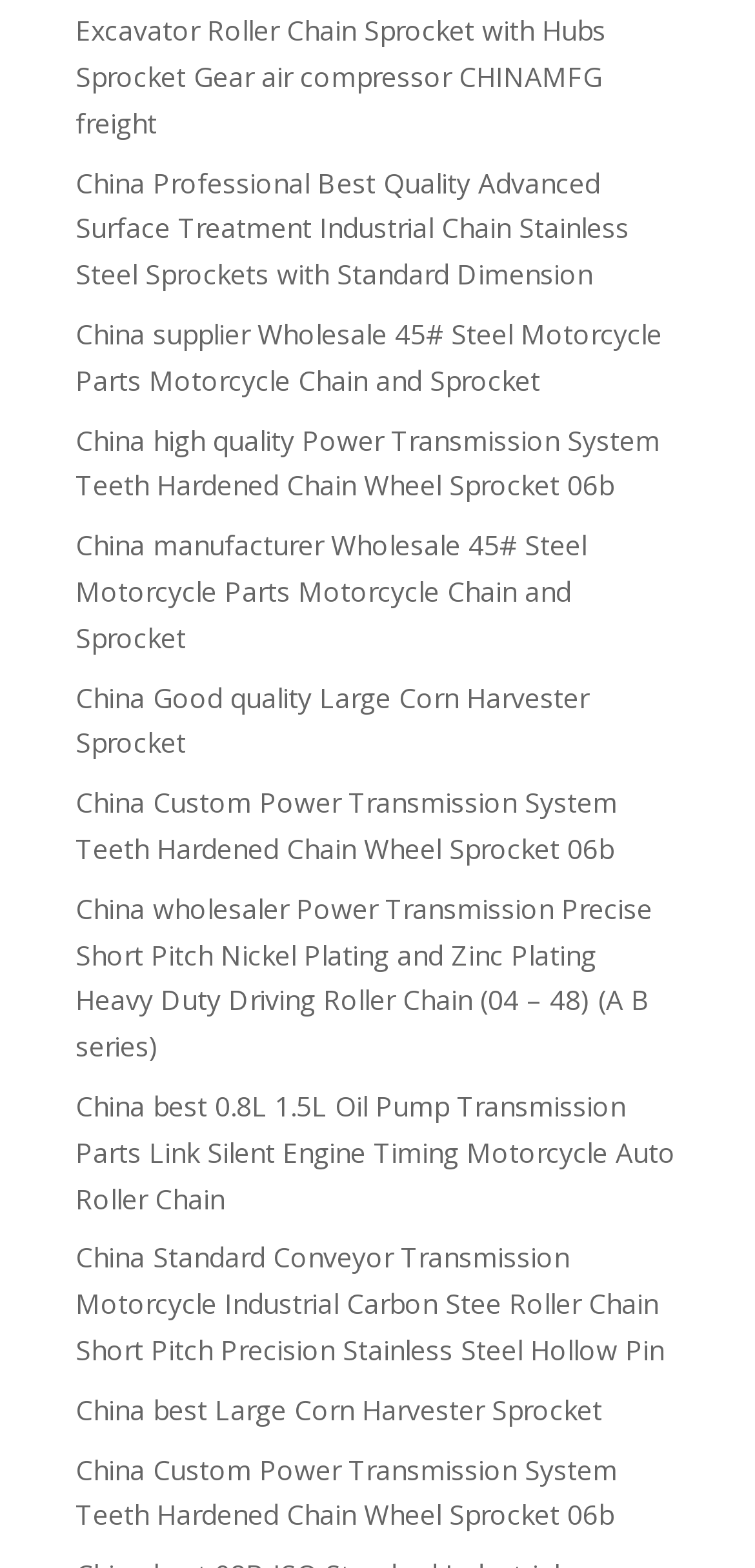Highlight the bounding box coordinates of the element you need to click to perform the following instruction: "Check China manufacturer Wholesale 45# Steel Motorcycle Parts Motorcycle Chain and Sprocket."

[0.1, 0.336, 0.777, 0.418]